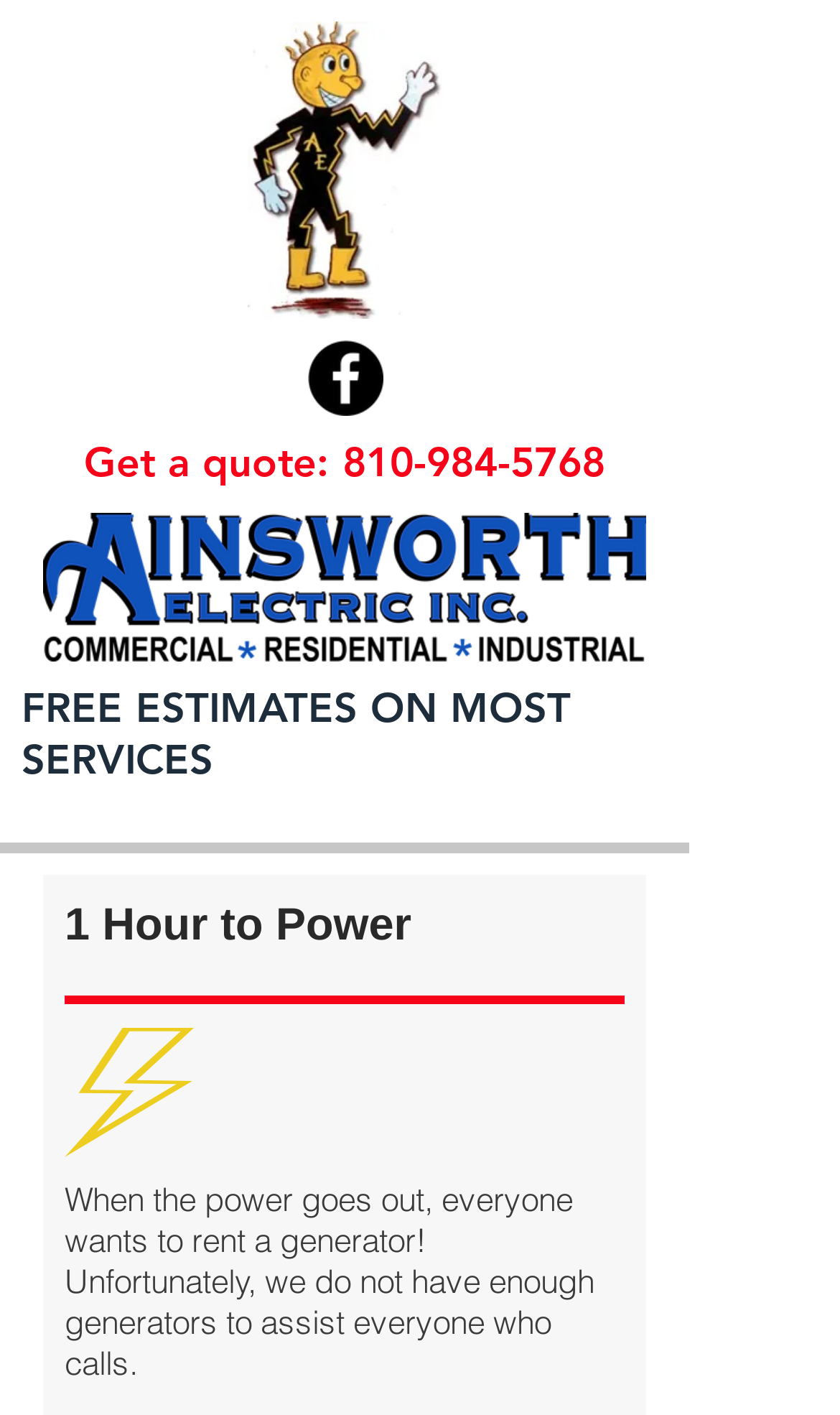Write an exhaustive caption that covers the webpage's main aspects.

The webpage is about Ainsworthelectric, specifically their "1 Hour to Power" service. At the top, there is a heading that reads "Get a quote" with a phone number "810-984-5768" next to it, which is also a clickable link. Below this, there is another heading that promotes "FREE ESTIMATES ON MOST SERVICES".

On the left side of the page, there is an image of a generator, labeled "maxpower.jpg". Above this image, there is a social media bar with a Facebook icon, which is also a link. On the right side of the page, there is a larger image of the Ainsworth Electric logo with a tagline.

In the middle of the page, there is a heading that reads "1 Hour to Power", followed by a paragraph of text that explains the service. The text describes a situation where the power goes out and people want to rent generators, but unfortunately, there are not enough generators to assist everyone who calls.